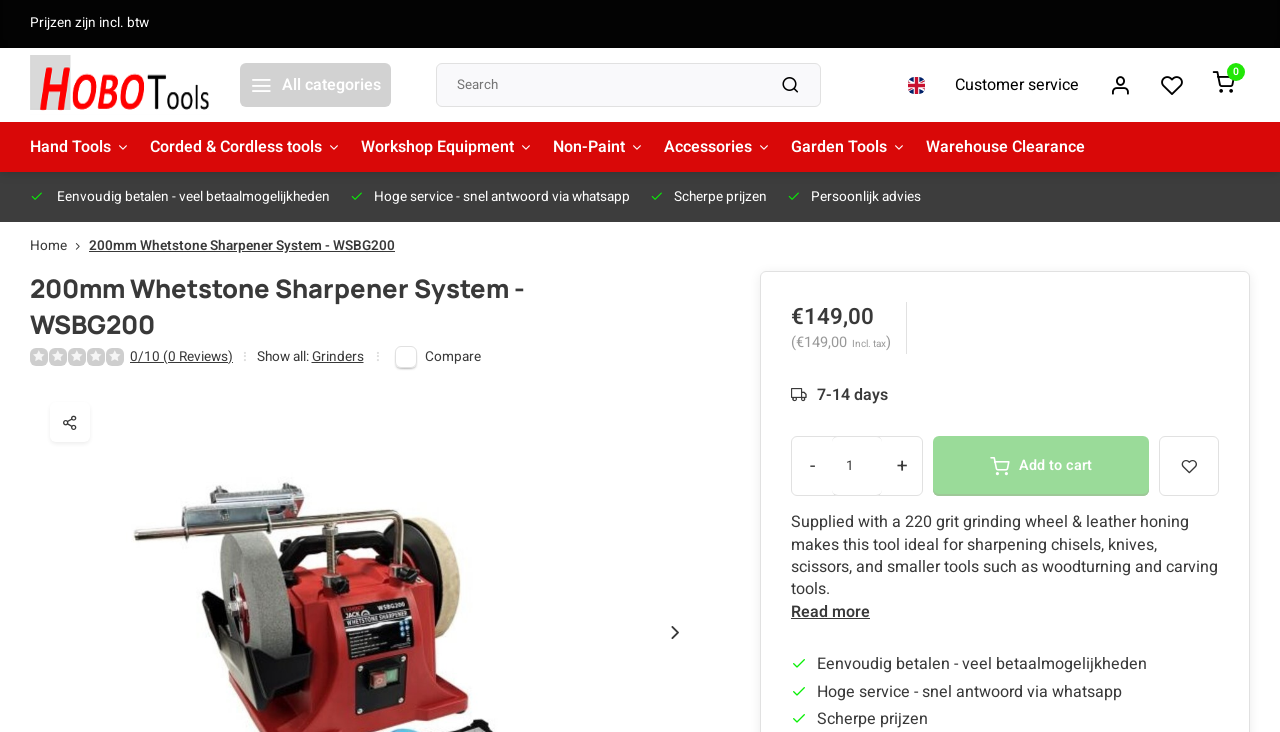Please identify the bounding box coordinates of the element's region that should be clicked to execute the following instruction: "Search for a product". The bounding box coordinates must be four float numbers between 0 and 1, i.e., [left, top, right, bottom].

[0.341, 0.086, 0.641, 0.146]